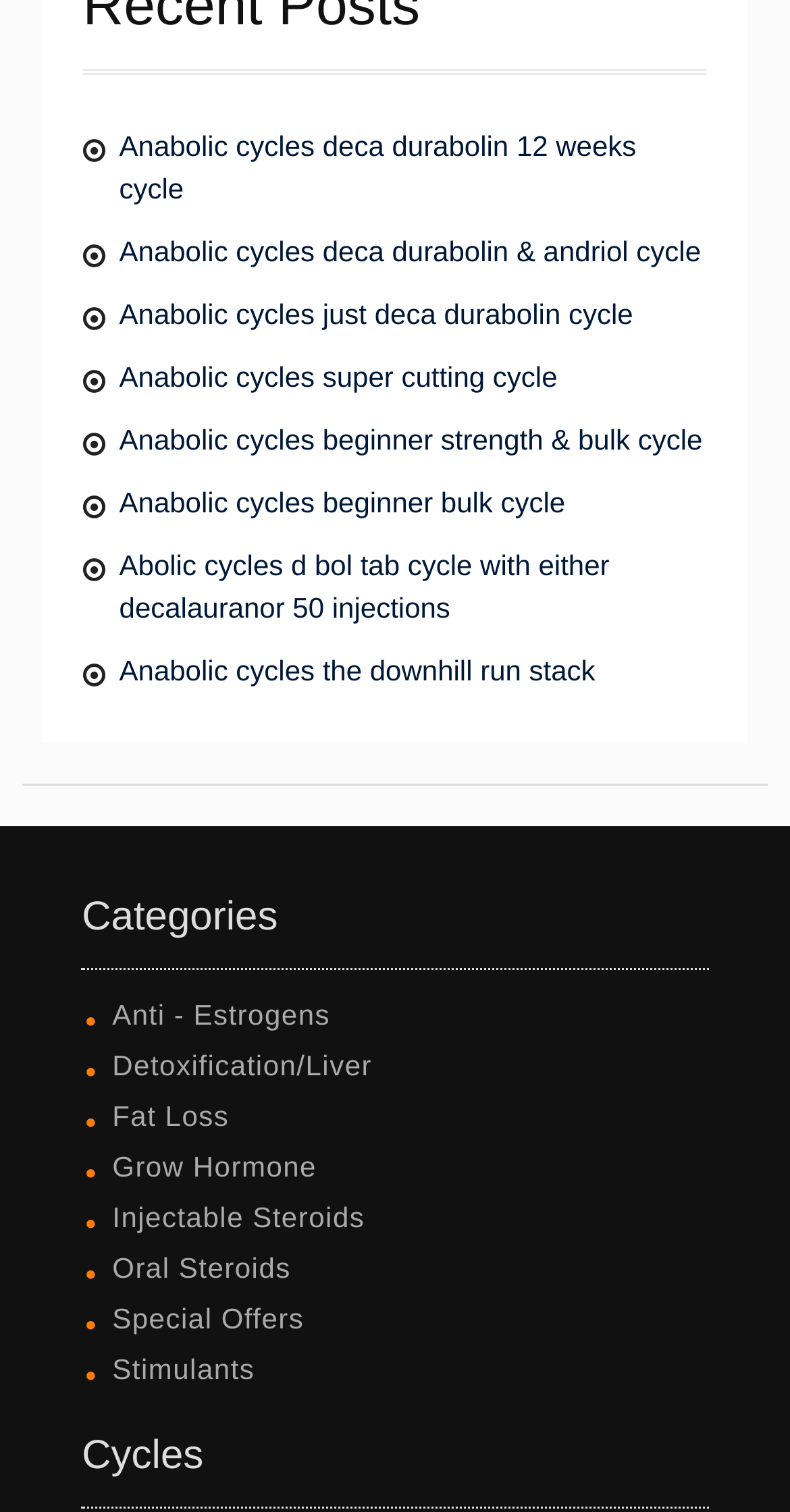Provide the bounding box coordinates in the format (top-left x, top-left y, bottom-right x, bottom-right y). All values are floating point numbers between 0 and 1. Determine the bounding box coordinate of the UI element described as: Grow Hormone

[0.142, 0.761, 0.401, 0.783]